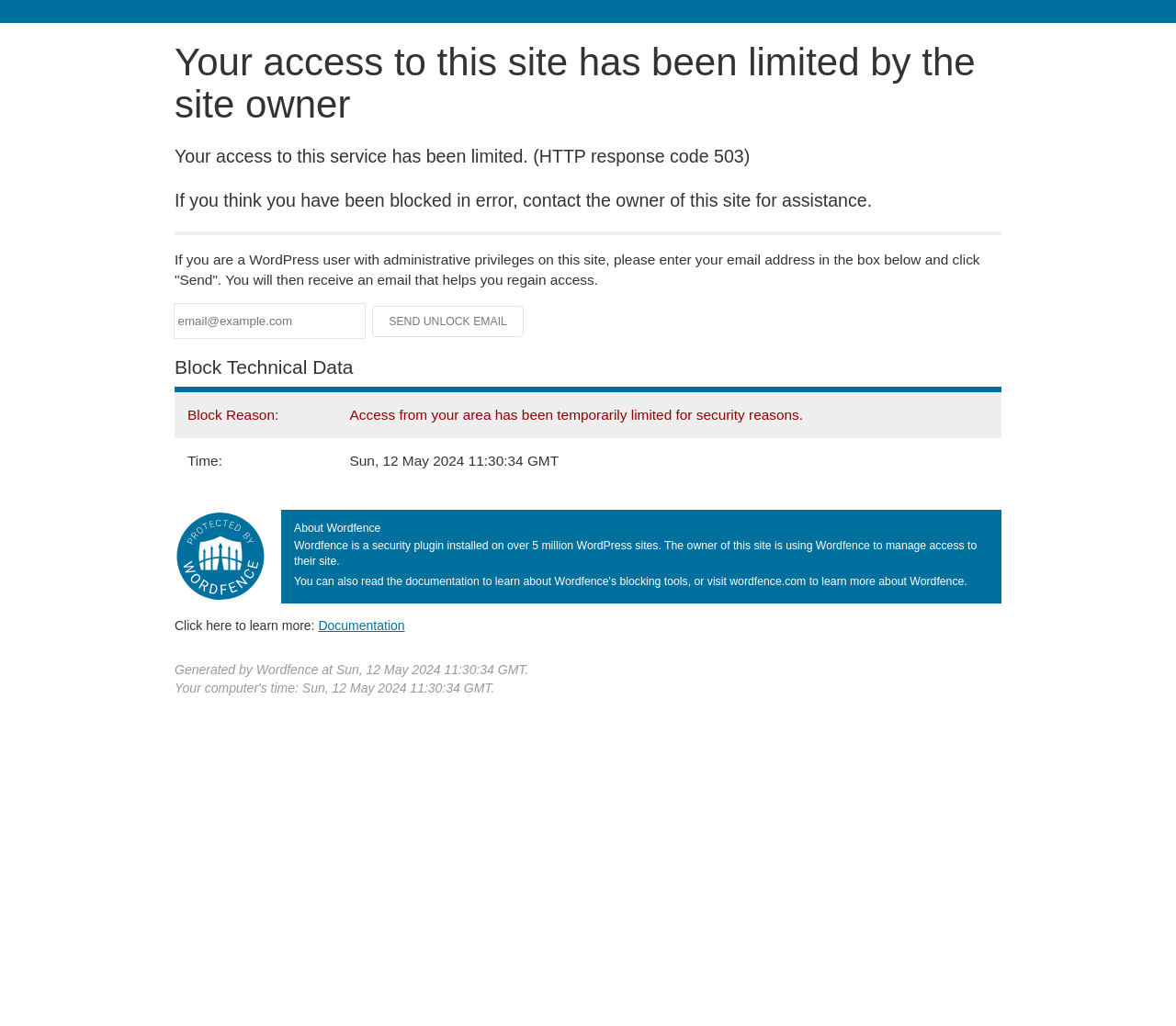Identify the bounding box coordinates for the UI element mentioned here: "Documentation". Provide the coordinates as four float values between 0 and 1, i.e., [left, top, right, bottom].

[0.271, 0.602, 0.344, 0.617]